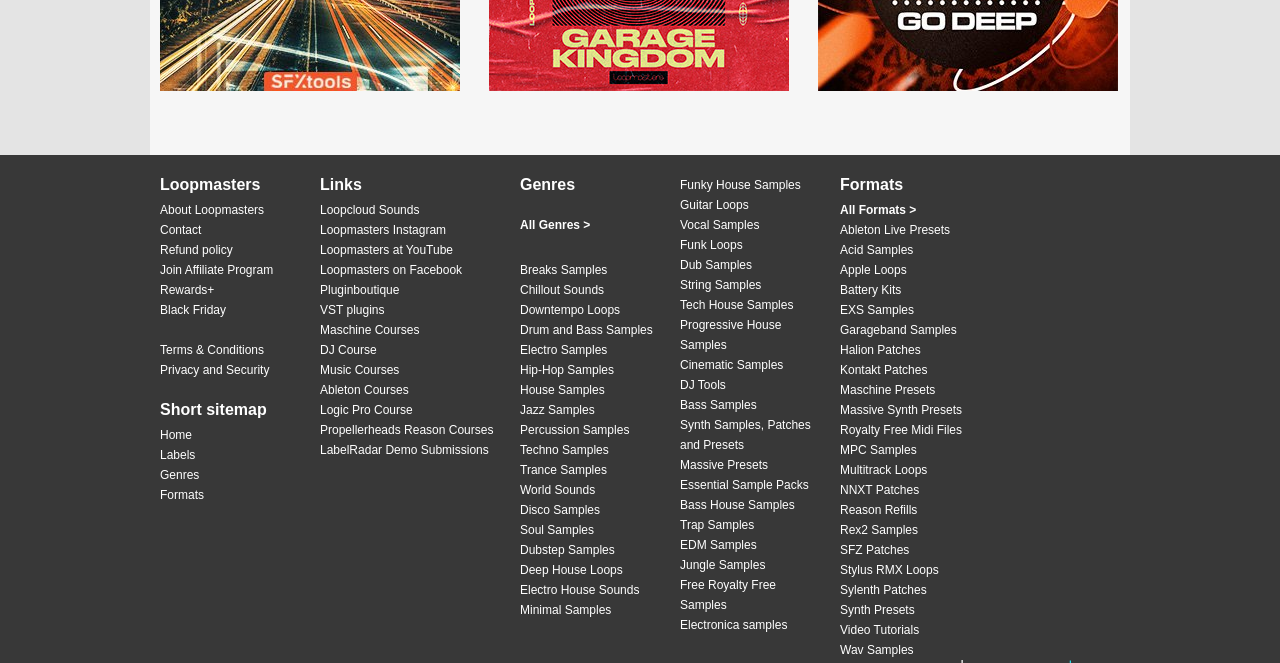Identify the bounding box coordinates of the HTML element based on this description: "parent_node: Holy Ascension Orthodox Church".

None